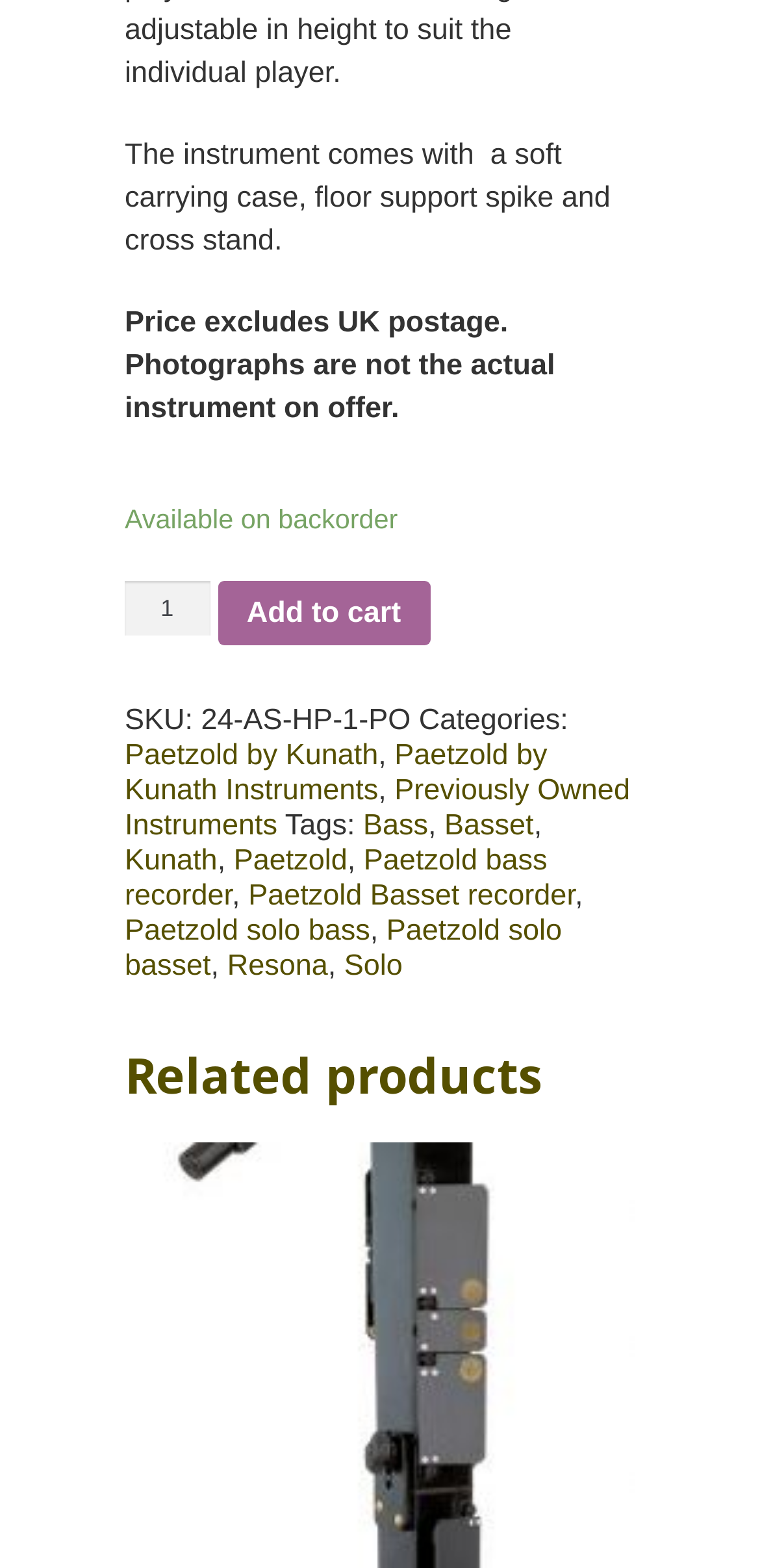What is the product category?
Give a detailed explanation using the information visible in the image.

I found the category by looking at the links under the 'Categories:' text. One of the links is 'Paetzold by Kunath Instruments', which suggests that it is a category for the product.